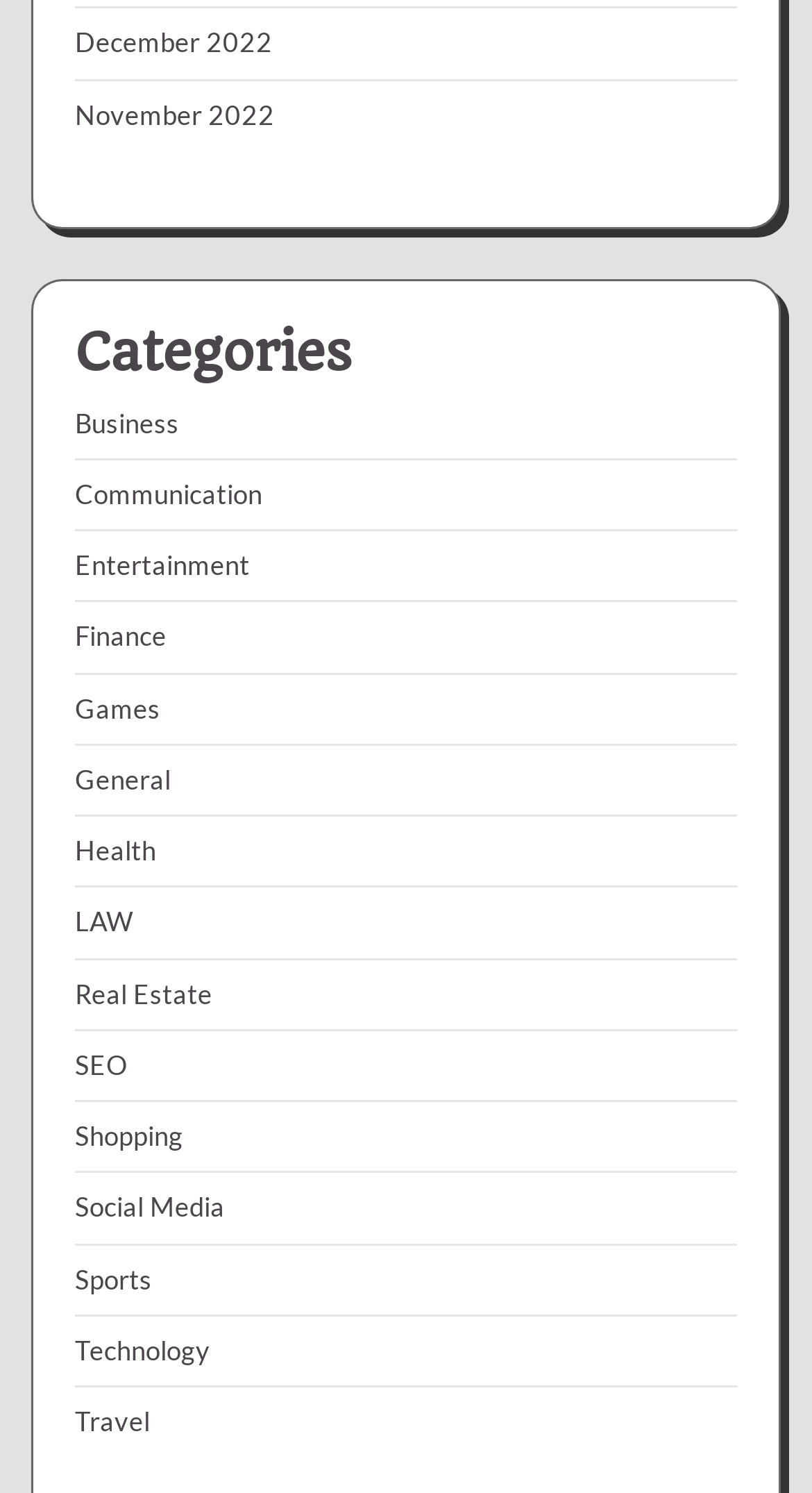Identify the bounding box for the UI element described as: "N+S Blog". The coordinates should be four float numbers between 0 and 1, i.e., [left, top, right, bottom].

None